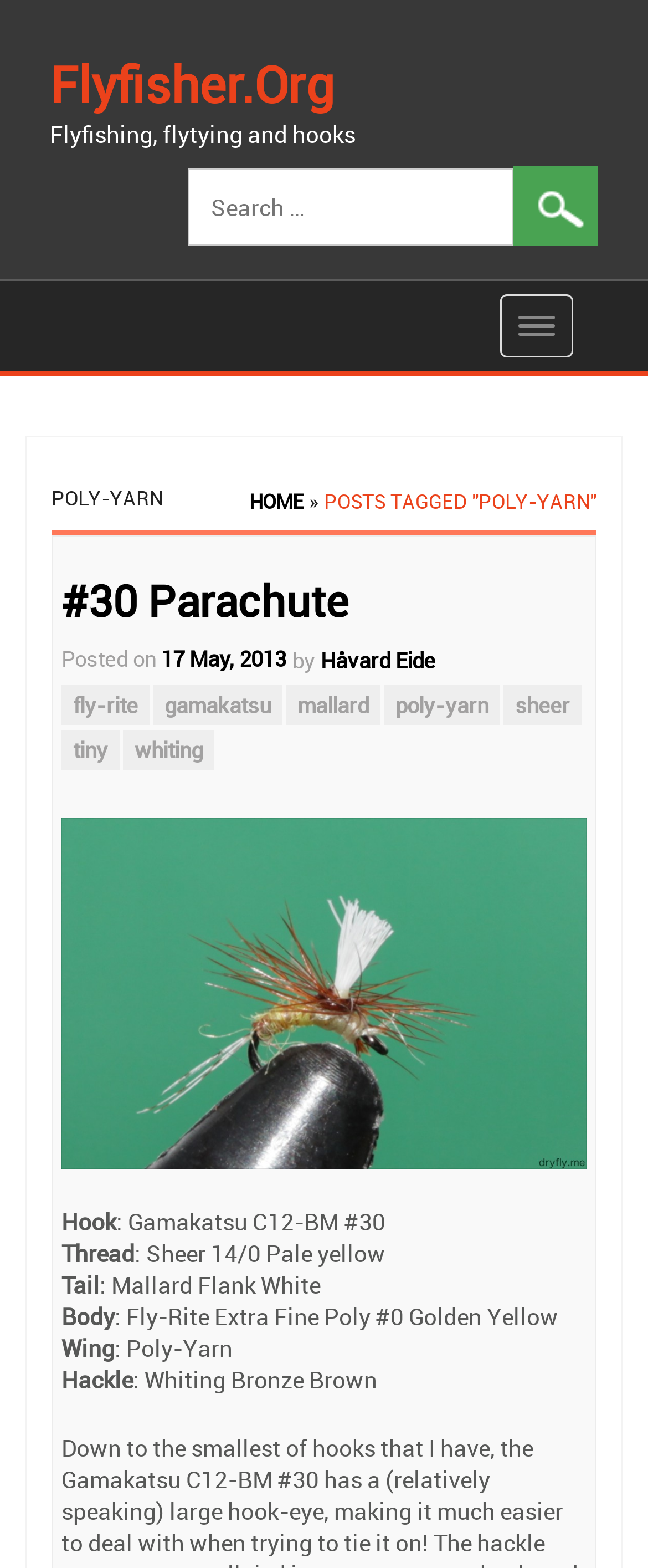Locate the bounding box coordinates of the clickable part needed for the task: "Click on the image of the parachute".

[0.095, 0.522, 0.905, 0.745]